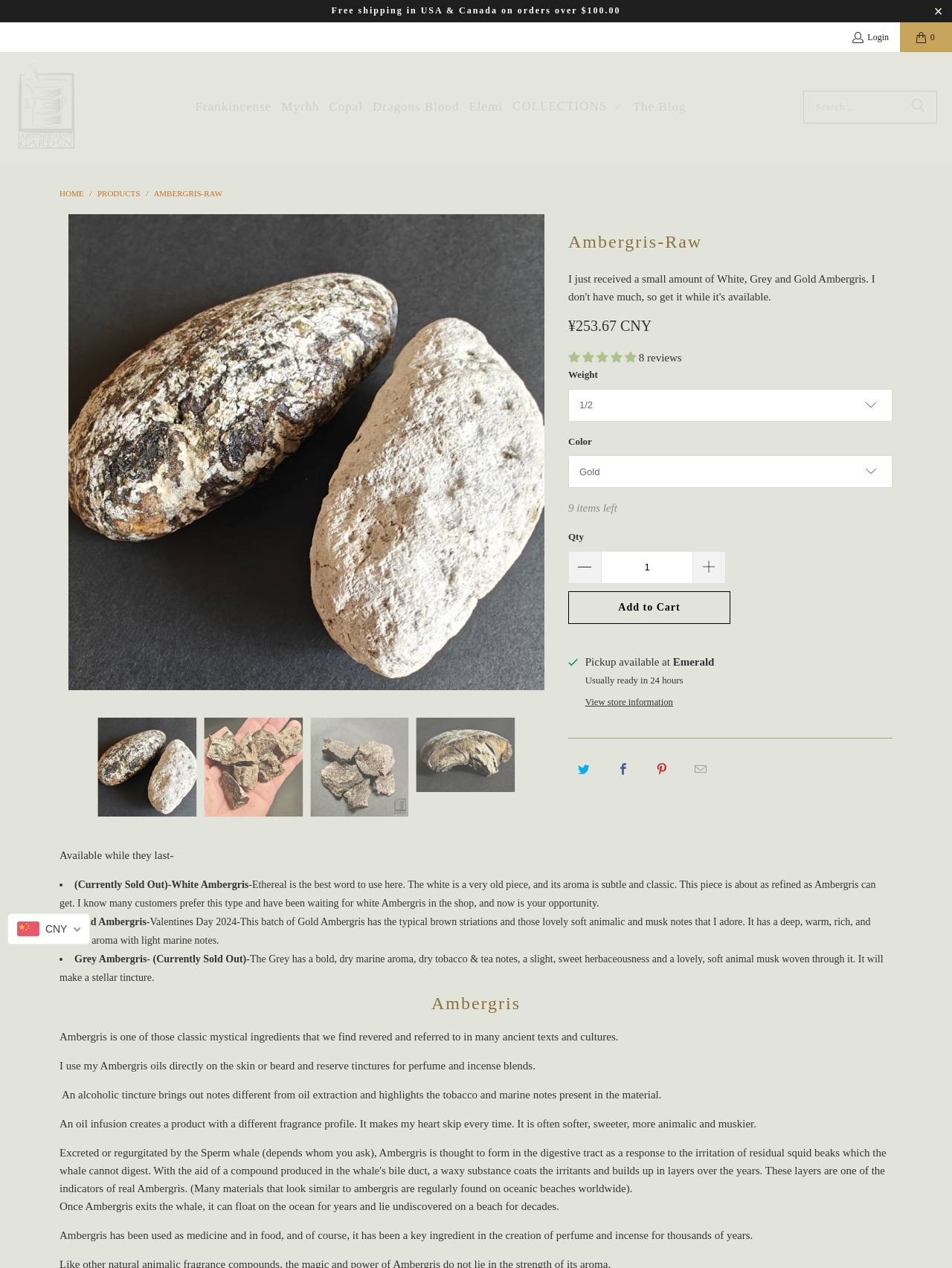Refer to the image and provide an in-depth answer to the question: 
What is the free shipping policy?

I found this information in the top section of the webpage, where it says 'Free shipping in USA & Canada on orders over $100.00'.